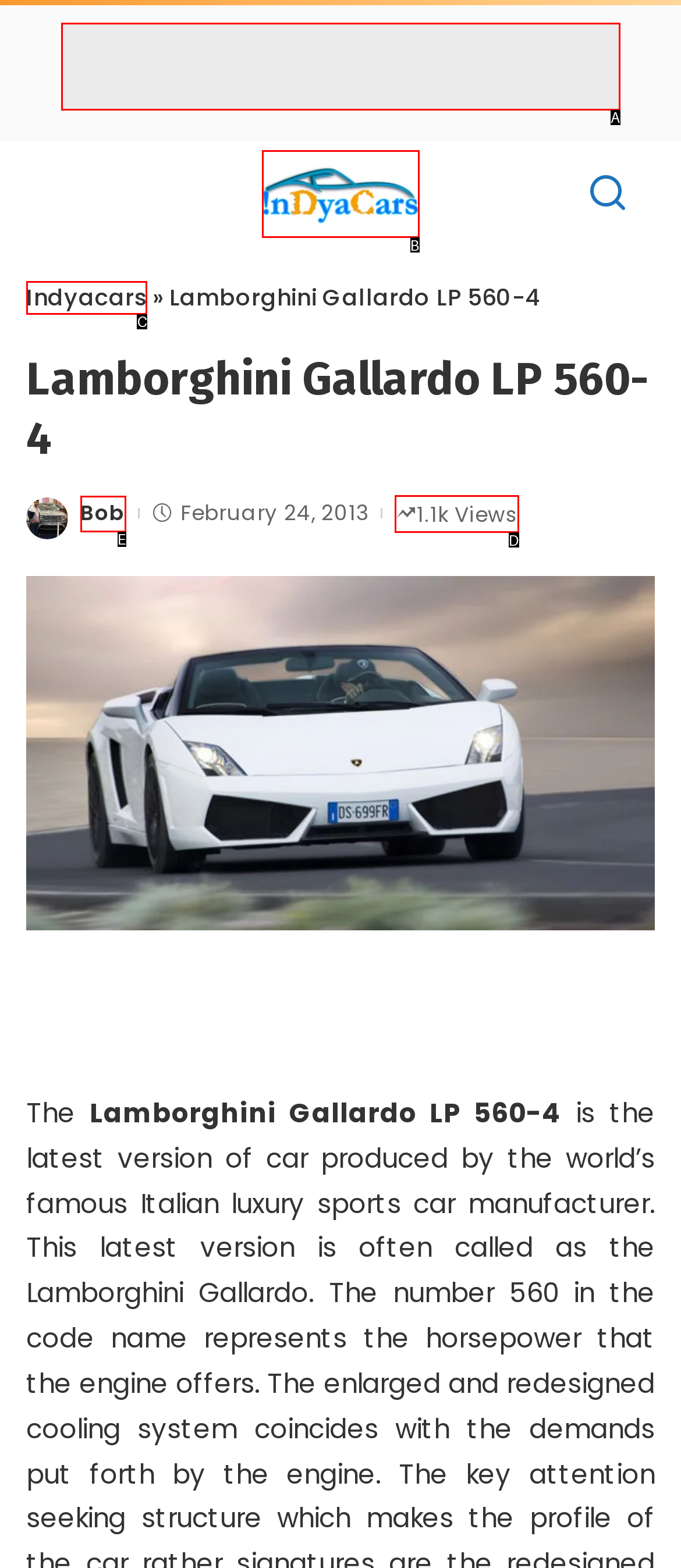Based on the description: Indyacars, identify the matching lettered UI element.
Answer by indicating the letter from the choices.

C